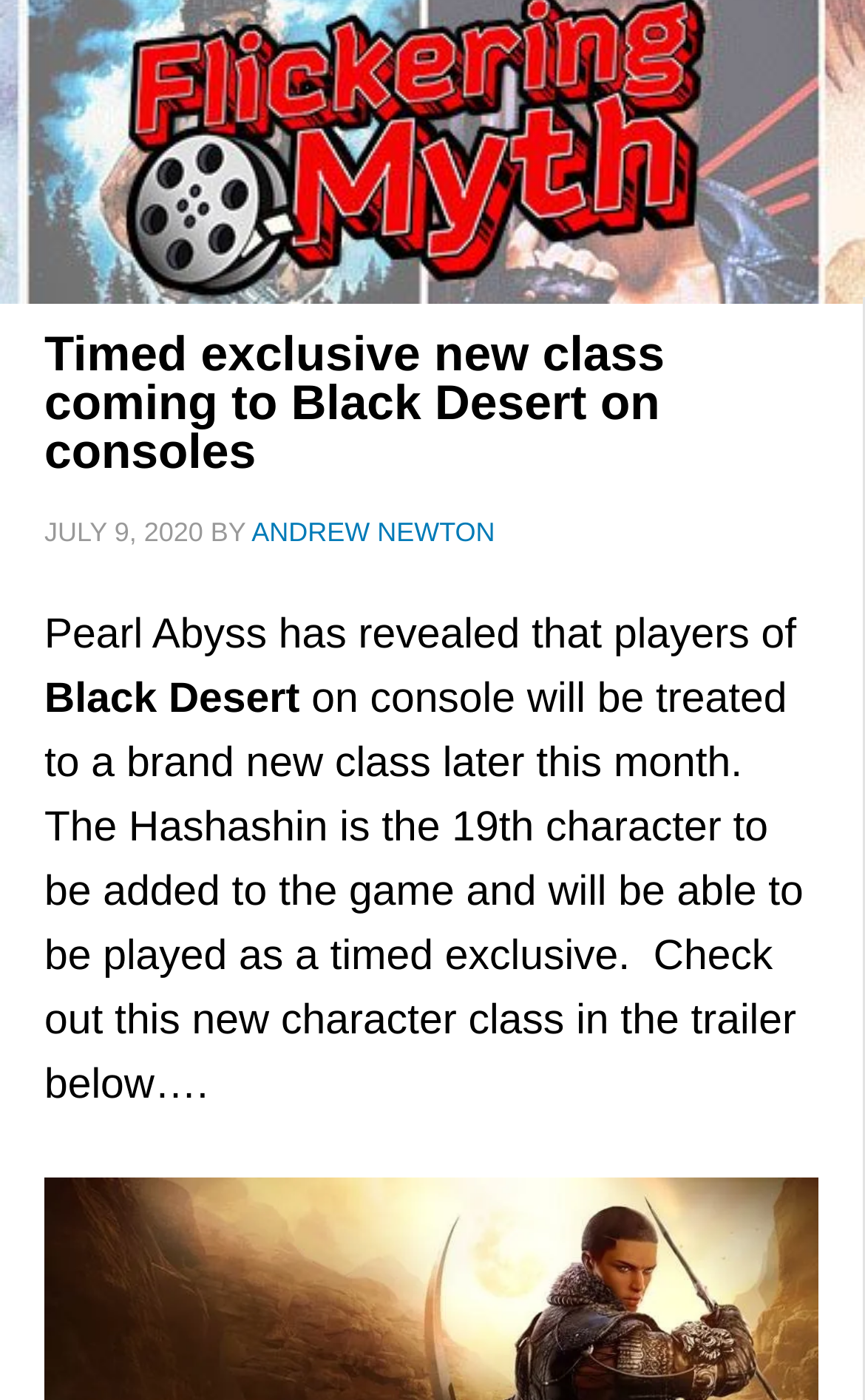What is the name of the new class coming to Black Desert?
Based on the image, please offer an in-depth response to the question.

The answer can be found in the paragraph of text that describes the new class. It states 'The Hashashin is the 19th character to be added to the game and will be able to be played as a timed exclusive.'